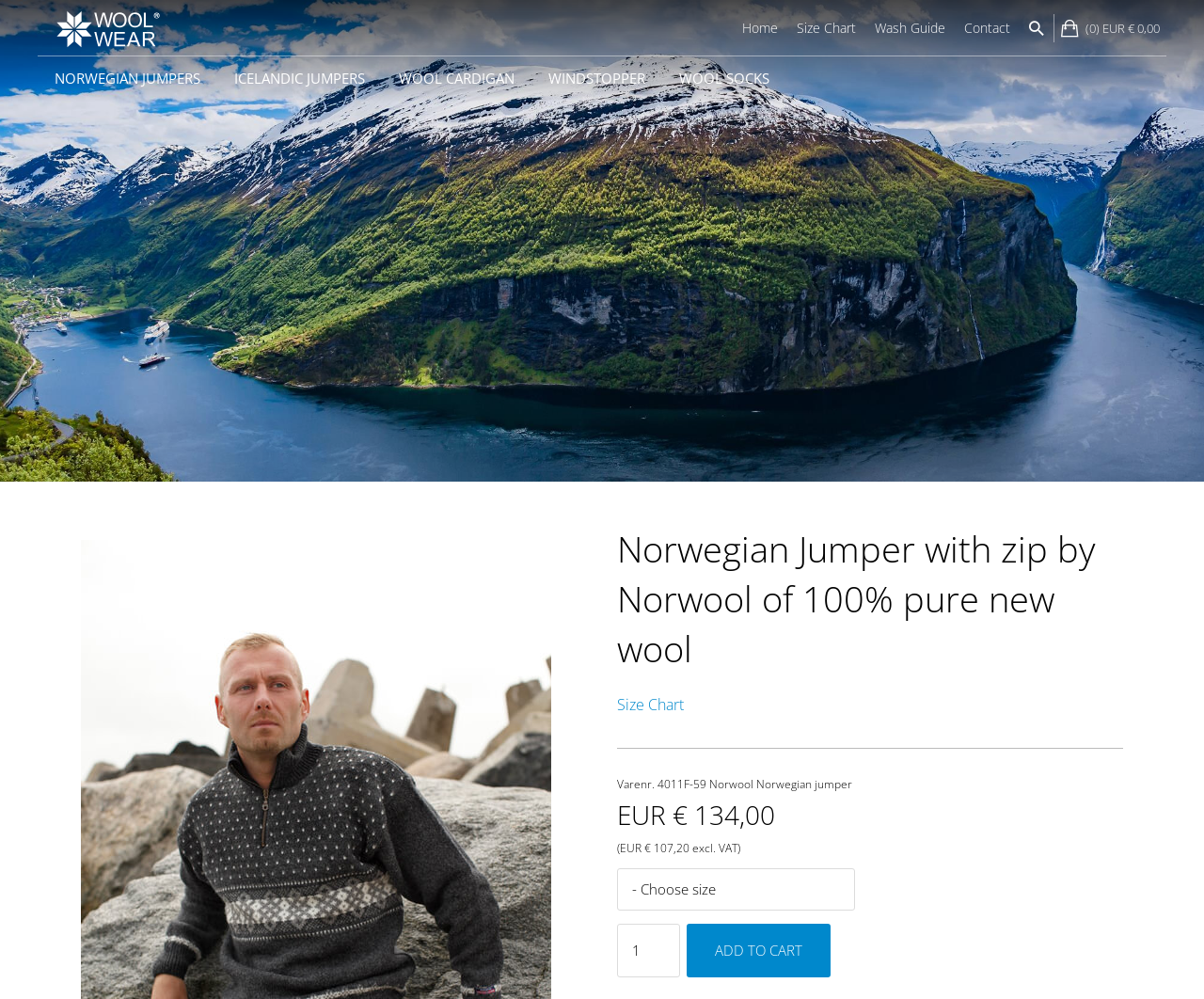What is the VAT-exclusive price of the product?
Please provide a single word or phrase as the answer based on the screenshot.

EUR € 107,20